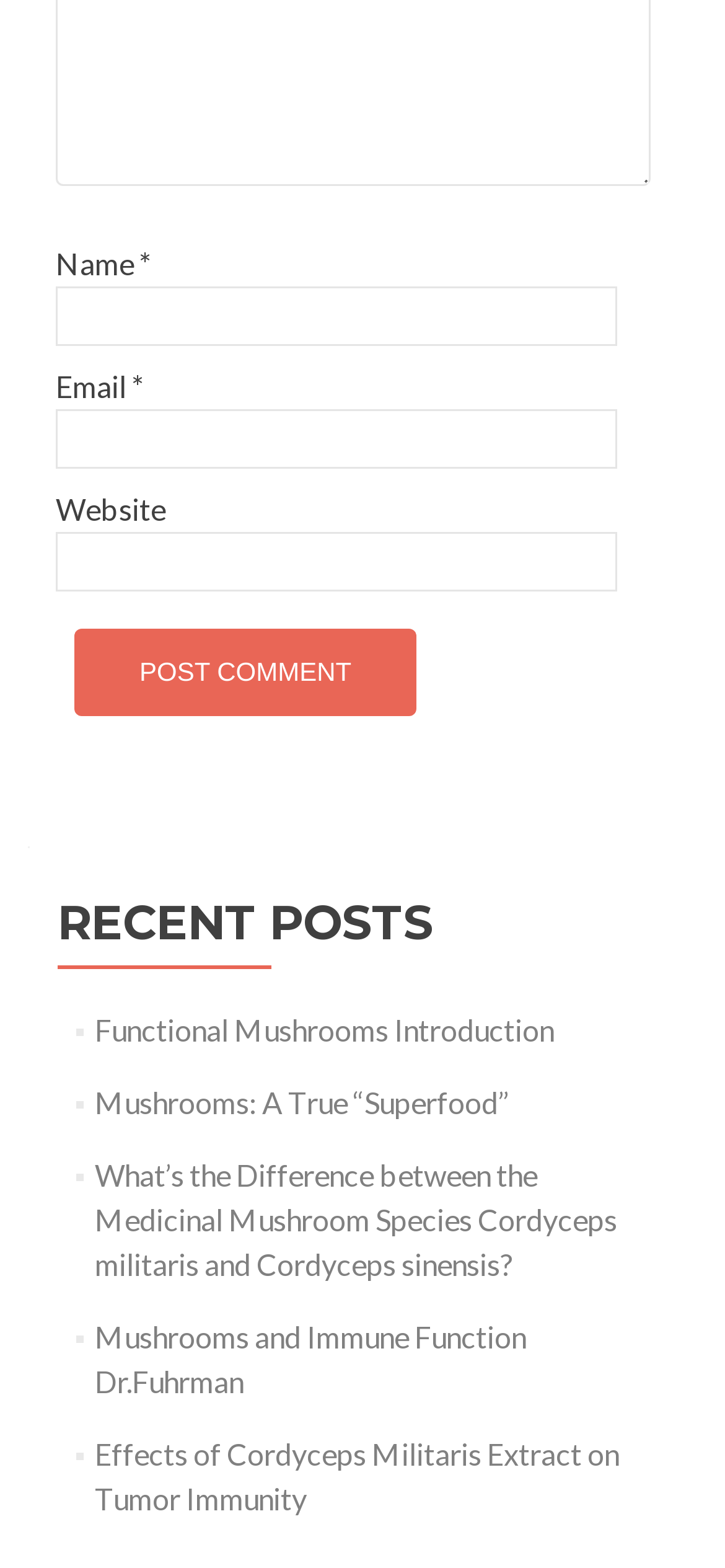Identify and provide the bounding box coordinates of the UI element described: "parent_node: Website name="url"". The coordinates should be formatted as [left, top, right, bottom], with each number being a float between 0 and 1.

[0.077, 0.339, 0.851, 0.377]